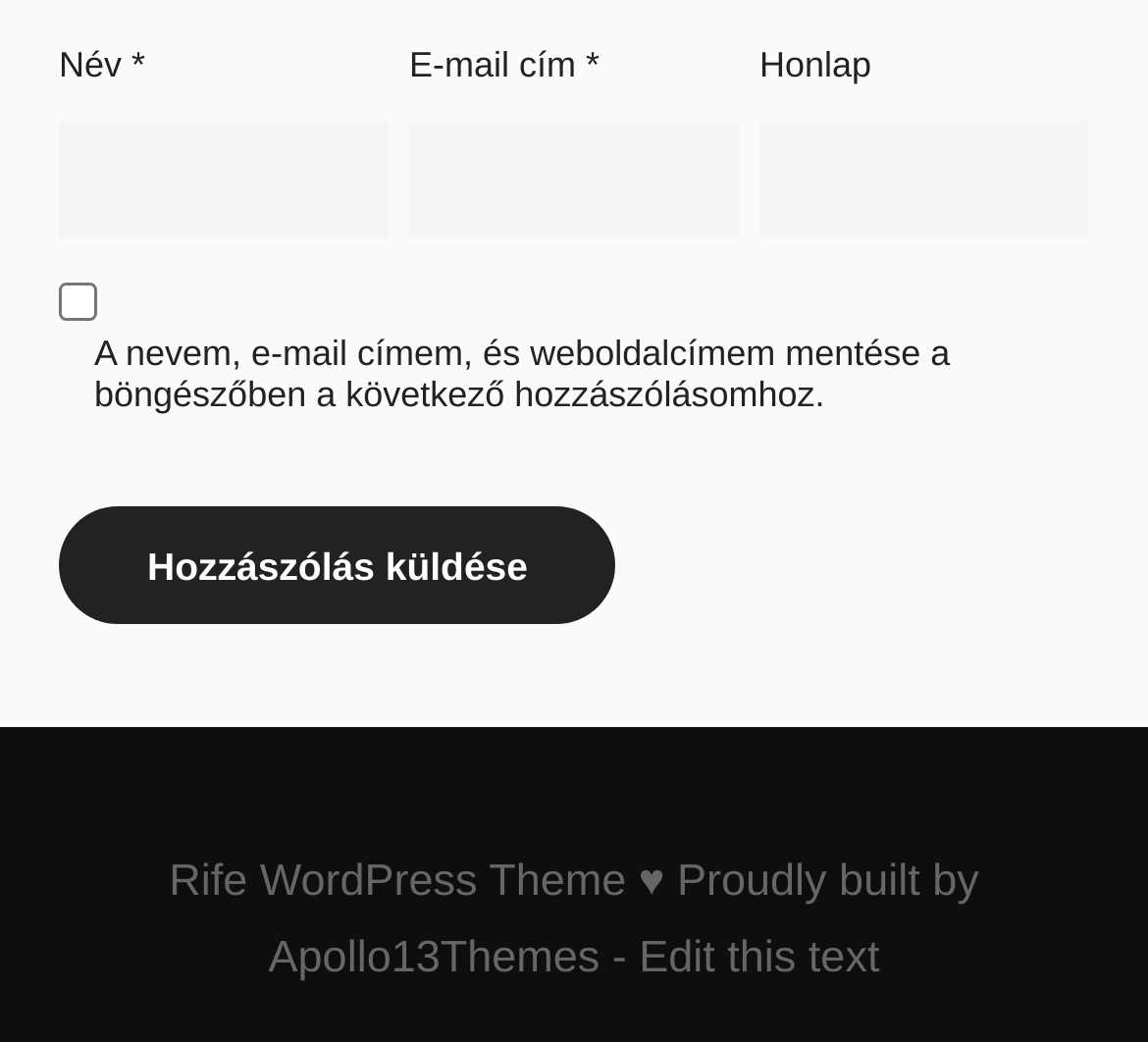Provide the bounding box coordinates of the HTML element this sentence describes: "parent_node: Név * name="author"". The bounding box coordinates consist of four float numbers between 0 and 1, i.e., [left, top, right, bottom].

[0.051, 0.117, 0.338, 0.23]